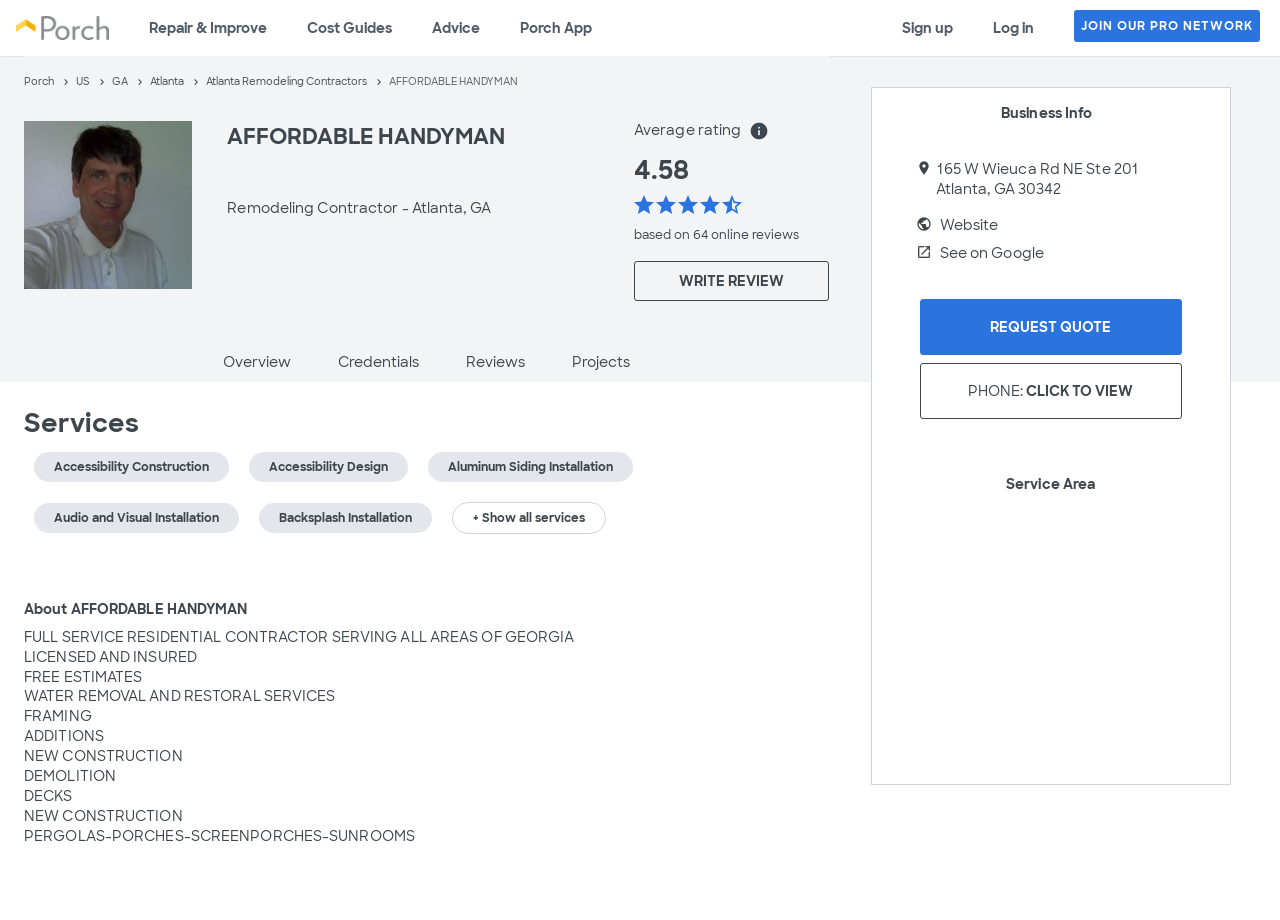Can you pinpoint the bounding box coordinates for the clickable element required for this instruction: "Click on the 'WRITE REVIEW' button"? The coordinates should be four float numbers between 0 and 1, i.e., [left, top, right, bottom].

[0.495, 0.284, 0.648, 0.327]